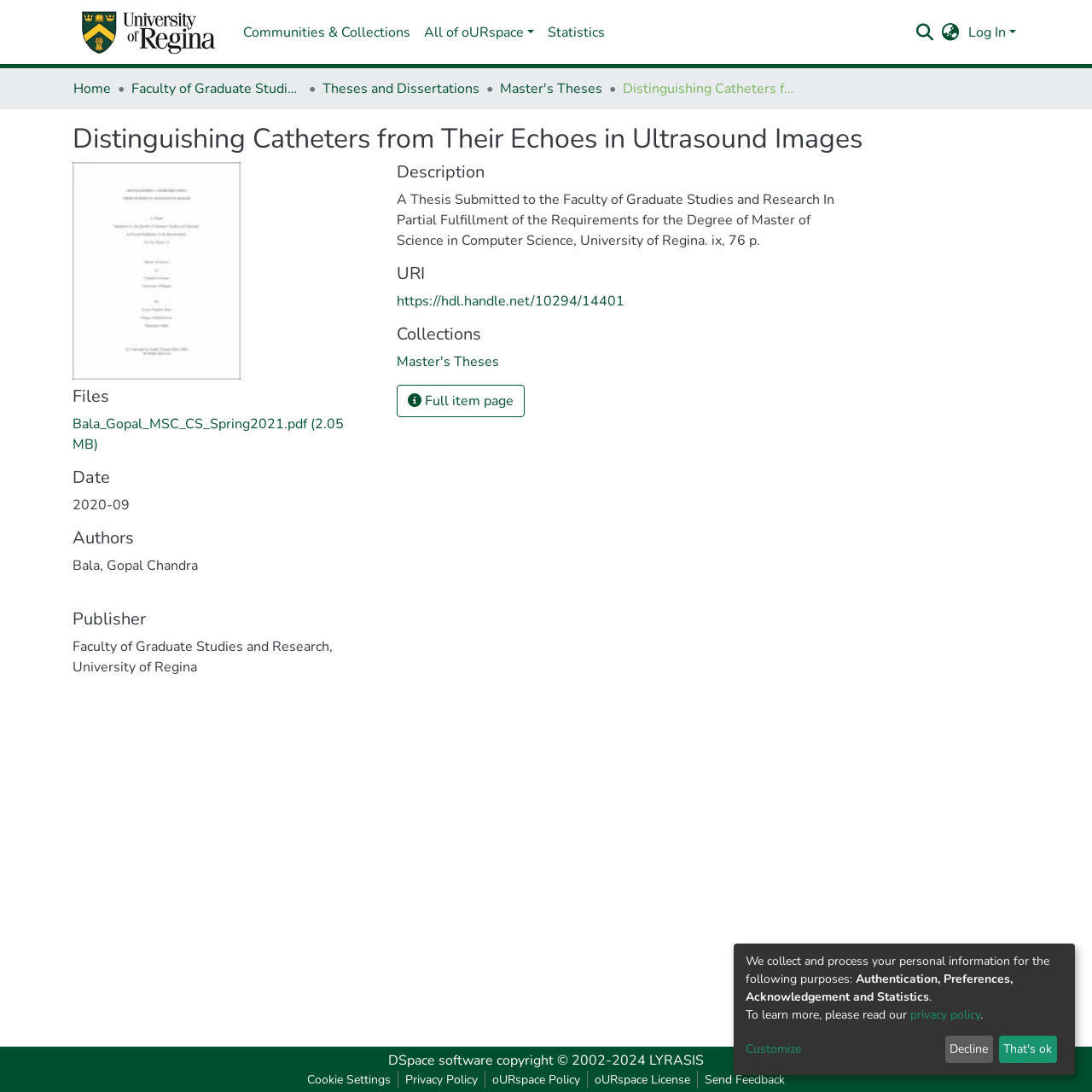Identify the bounding box for the UI element that is described as follows: "Home".

[0.067, 0.072, 0.102, 0.091]